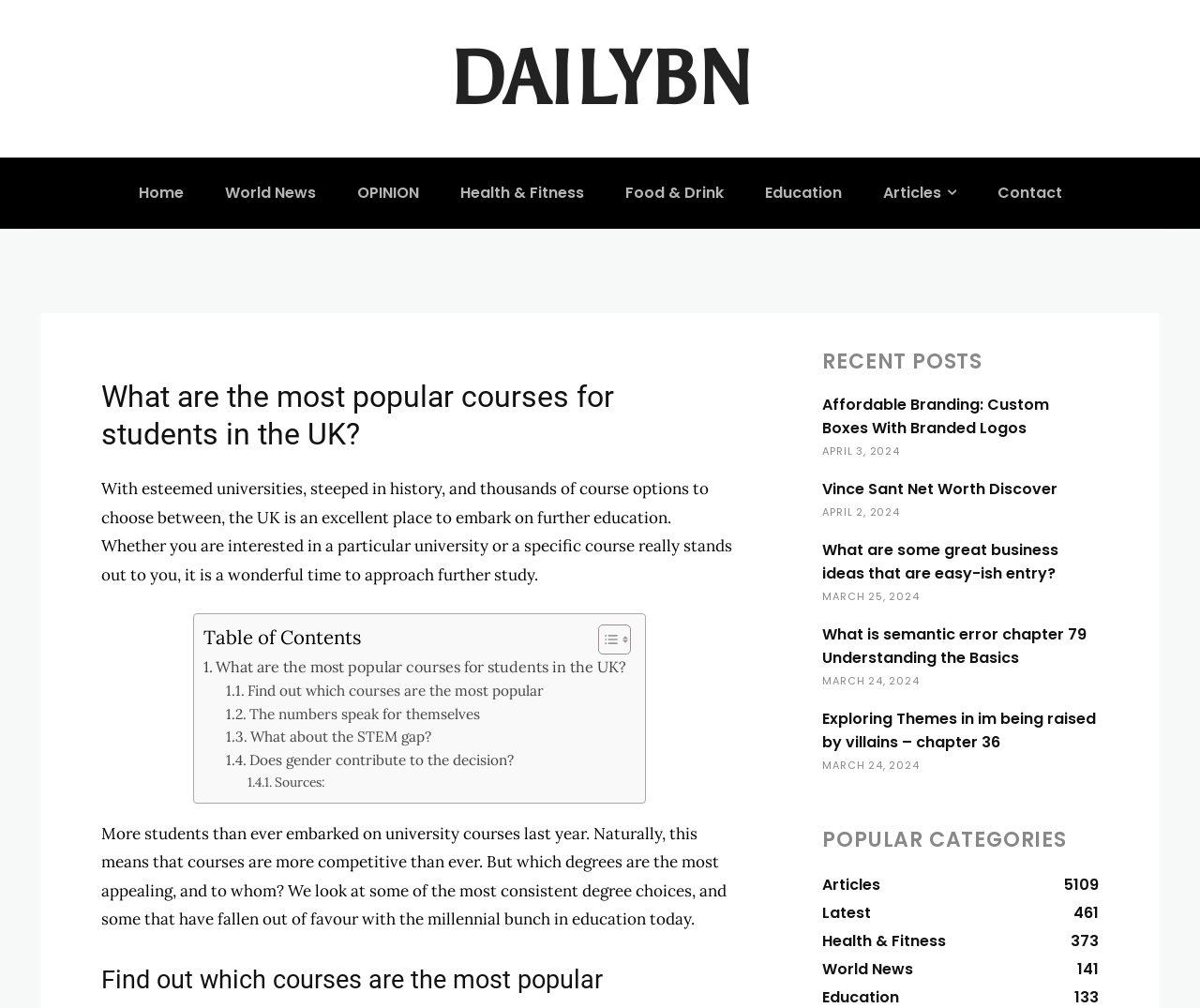Determine the bounding box coordinates of the element that should be clicked to execute the following command: "View the 'POPULAR CATEGORIES'".

[0.685, 0.819, 0.916, 0.849]